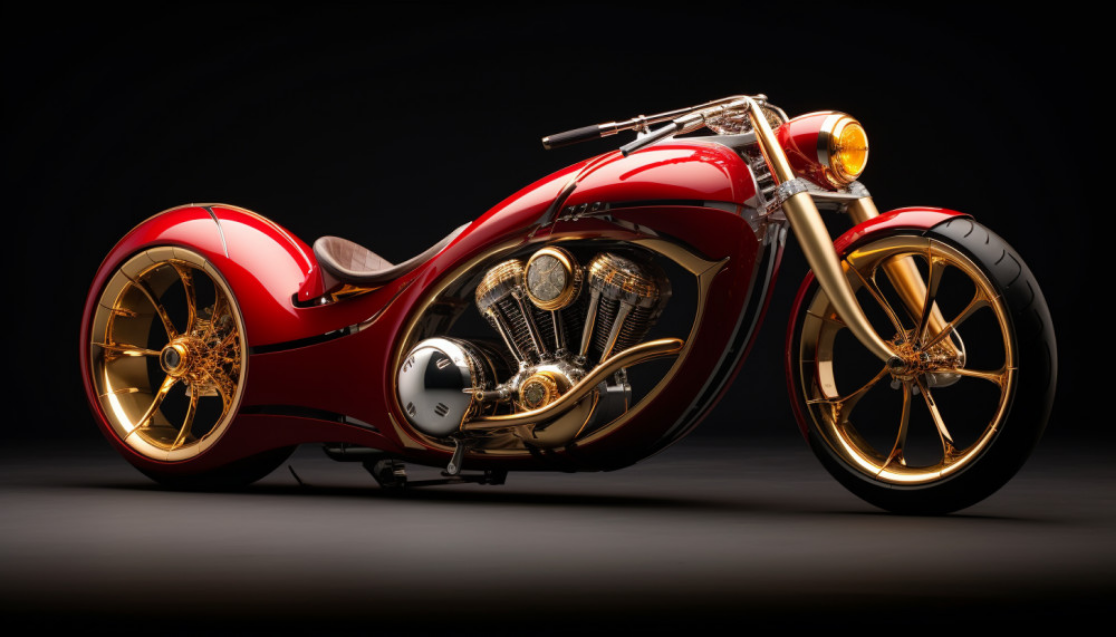Please give a succinct answer to the question in one word or phrase:
What material is used for the motorcycle's rims?

Gold